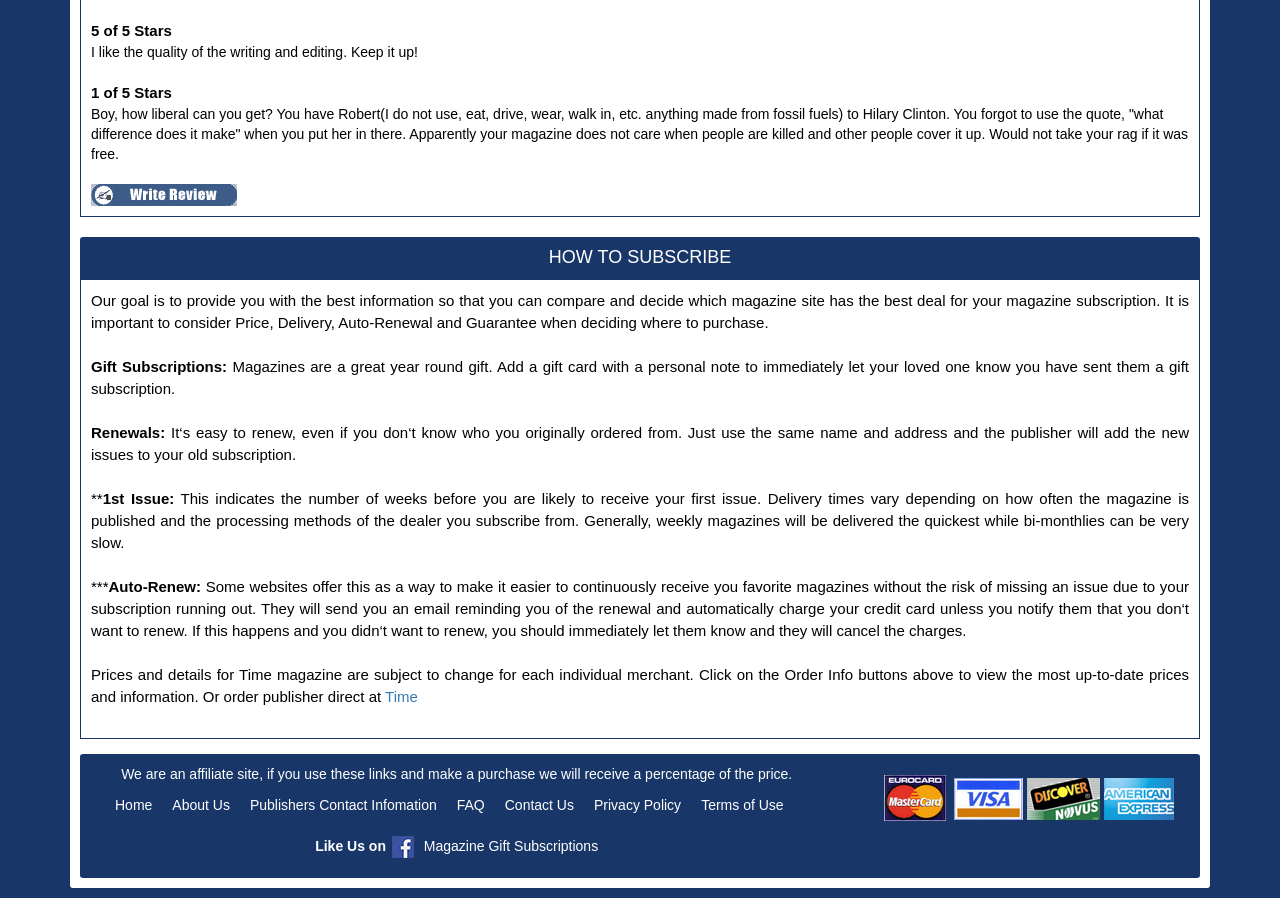What is the purpose of the 'Auto-Renew' feature?
Kindly give a detailed and elaborate answer to the question.

The 'Auto-Renew' feature is described in the StaticText element 'Some websites offer this as a way to make it easier to continuously receive you favorite magazines without the risk of missing an issue due to your subscription running out.' with bounding box coordinates [0.071, 0.644, 0.929, 0.711]. This feature allows users to automatically receive their favorite magazines without having to manually renew their subscription.